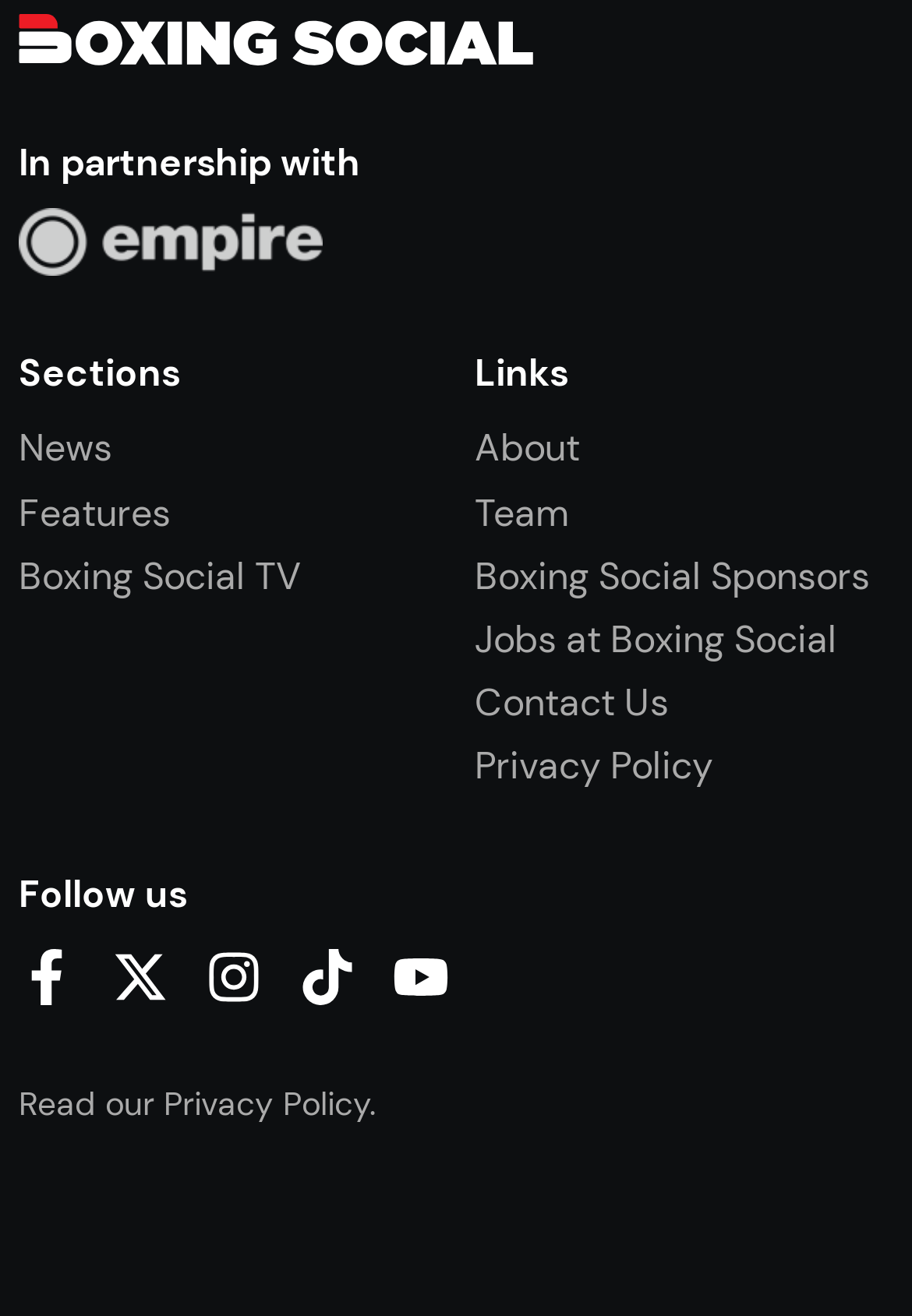Please specify the bounding box coordinates of the clickable section necessary to execute the following command: "Follow us on Facebook".

[0.021, 0.722, 0.082, 0.759]